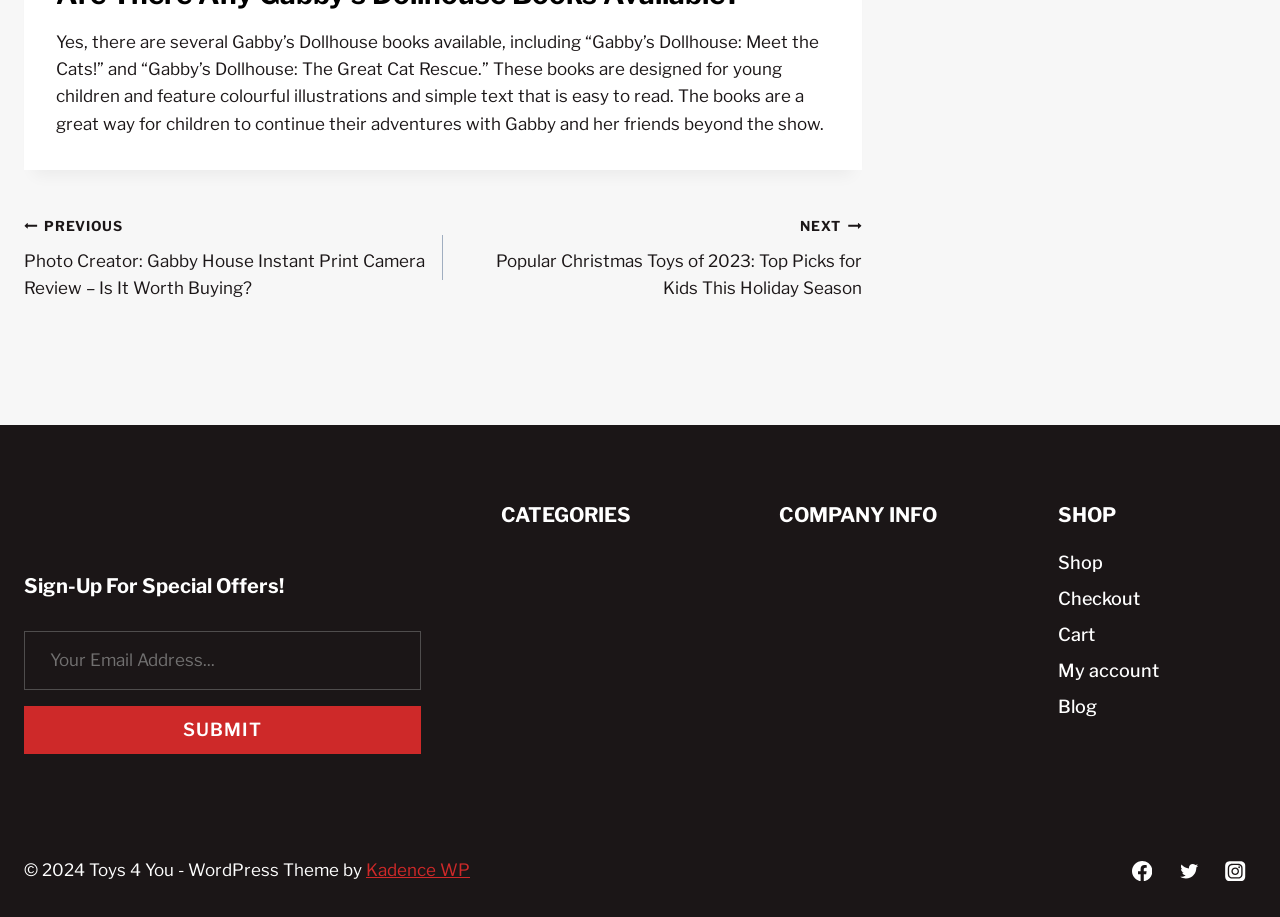Analyze the image and give a detailed response to the question:
What is the copyright year mentioned?

The webpage has a copyright notice at the bottom, which mentions the year 2024, indicating that the website's content is copyrighted until that year.